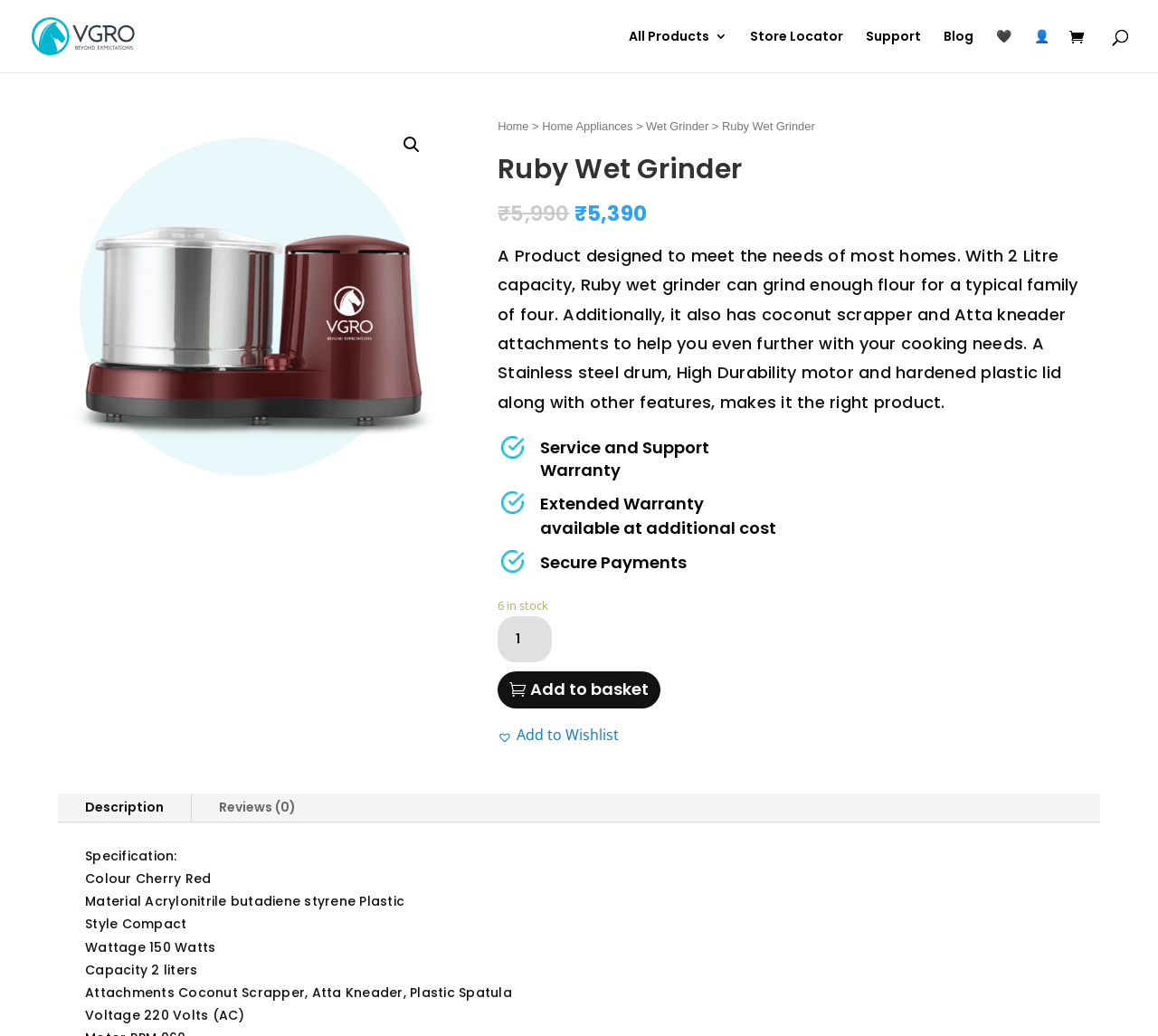Locate the bounding box coordinates of the element that should be clicked to execute the following instruction: "Click on the 'Wet Grinder' link".

[0.05, 0.111, 0.38, 0.481]